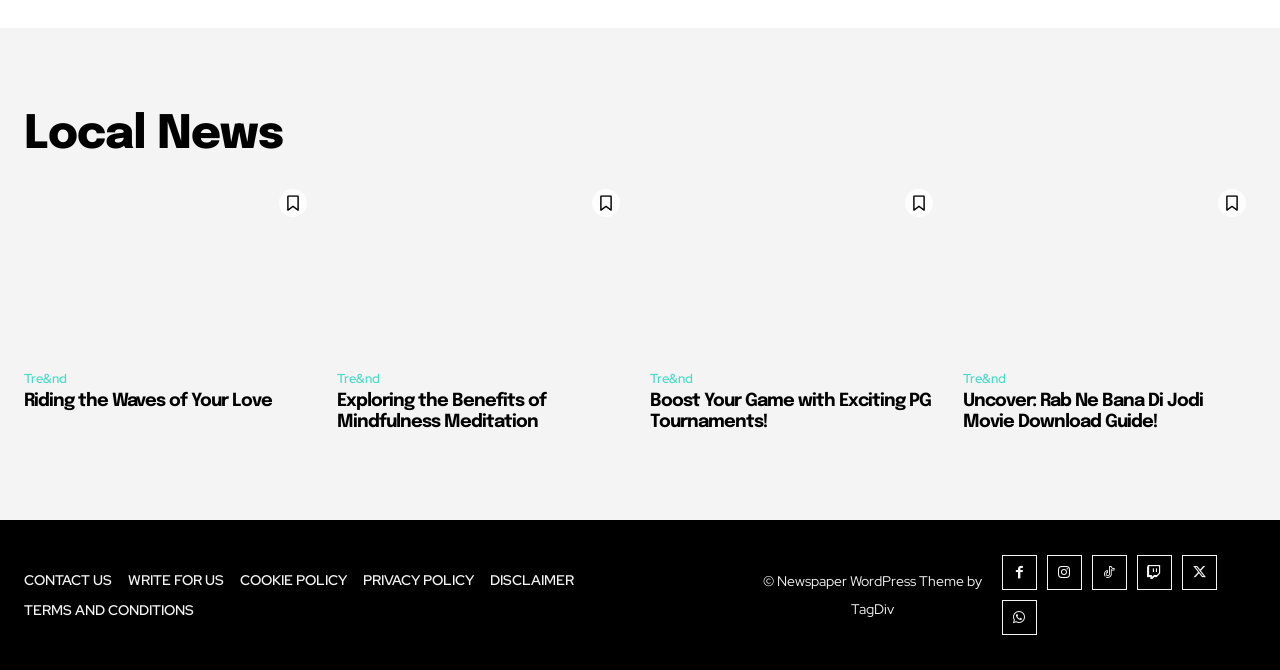Provide the bounding box coordinates of the area you need to click to execute the following instruction: "Click on 'Riding the Waves of Your Love'".

[0.019, 0.268, 0.248, 0.53]